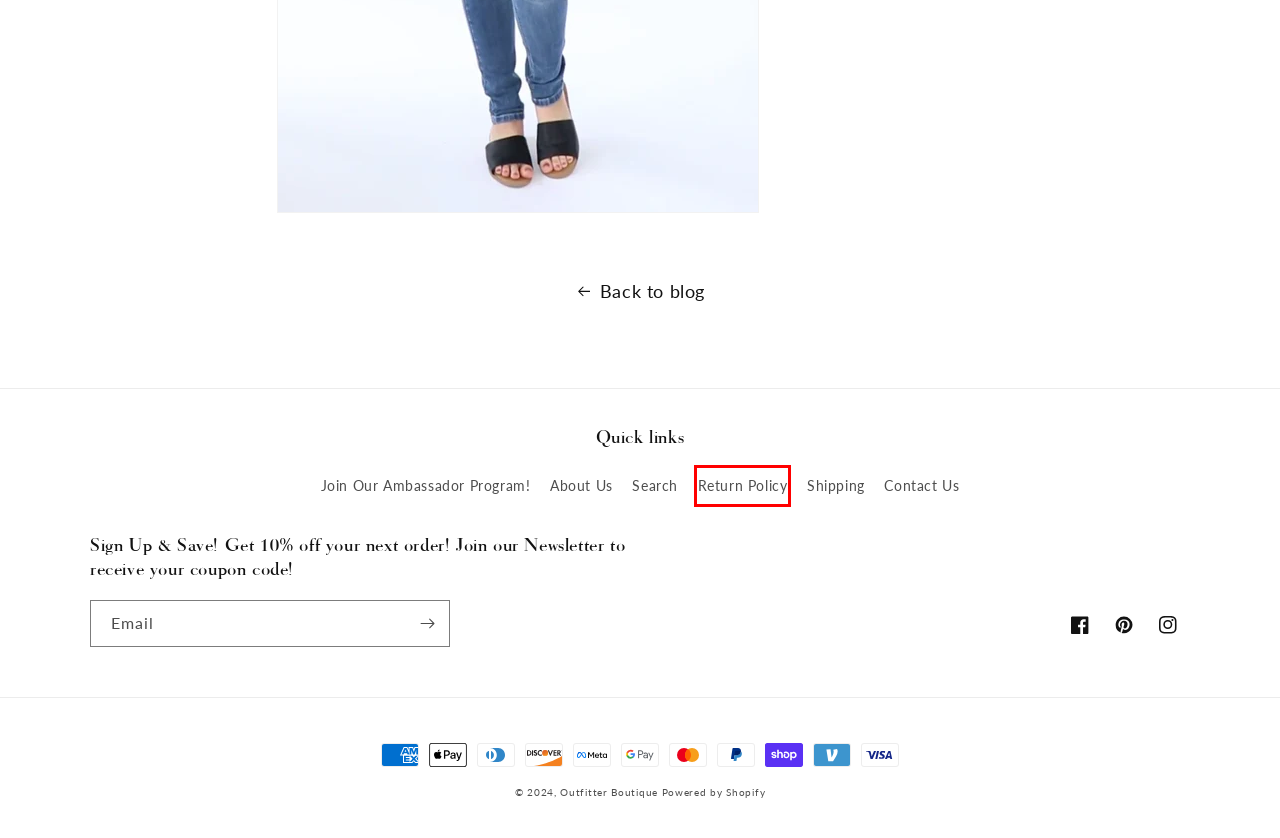Given a screenshot of a webpage with a red bounding box around a UI element, please identify the most appropriate webpage description that matches the new webpage after you click on the element. Here are the candidates:
A. Refund policy
 – Outfitter Boutique
B. Contact Us
 – Outfitter Boutique
C. S-PLUS MEDIUM WASH RIPPED DENIM SKINNY JEANS
 – Outfitter Boutique
D. Ambassador Registration
 – Outfitter Boutique
E. Shipping policy
 – Outfitter Boutique
F. ONE BAND SLIDE SANDALS BLACK
 – Outfitter Boutique
G. Start and grow your e-commerce business - 3-Day Free Trial - Shopify USA
H. What's New
 – Outfitter Boutique

A